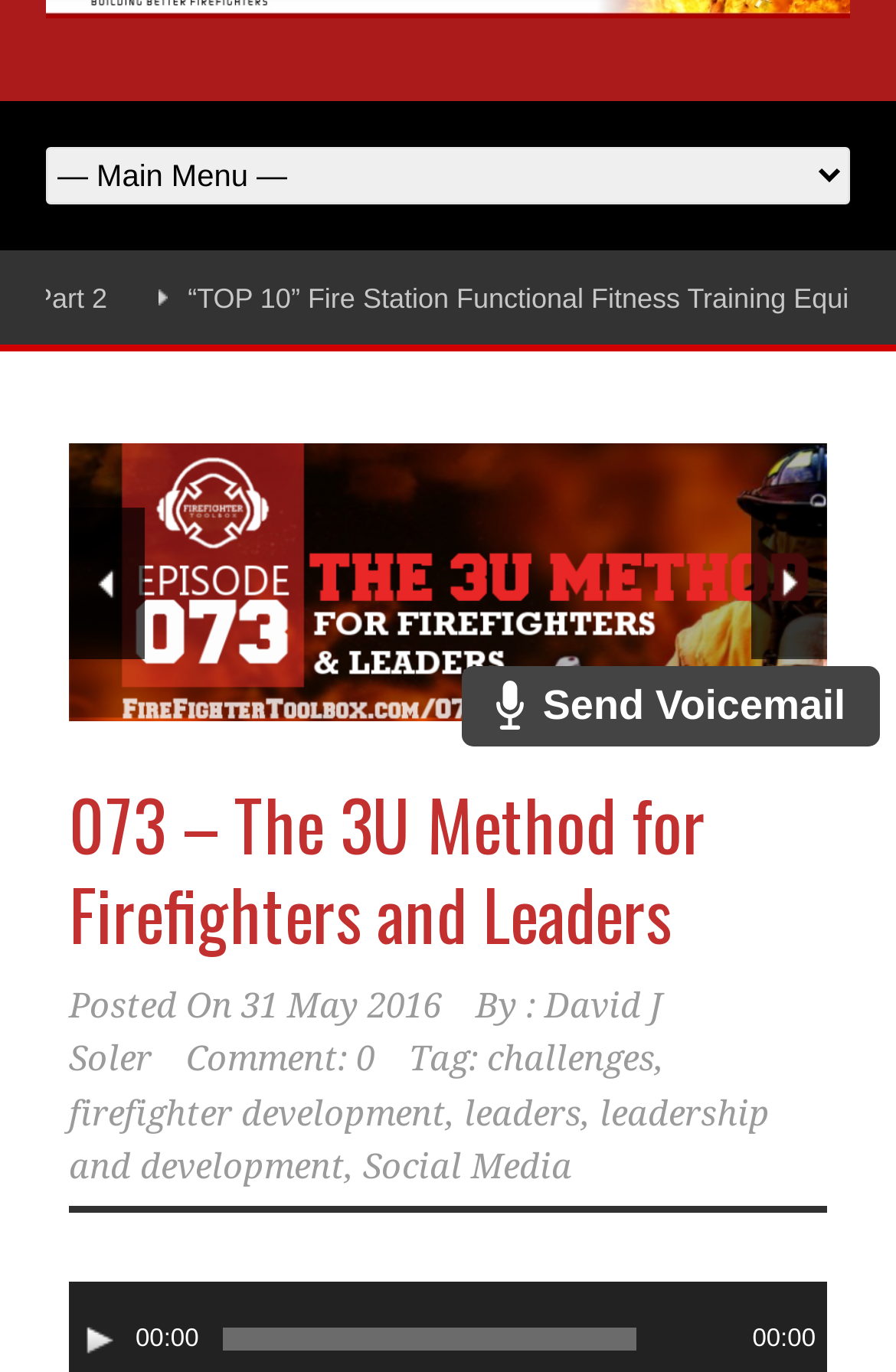Locate the bounding box coordinates of the UI element described by: "aria-label="Play" title="Play"". Provide the coordinates as four float numbers between 0 and 1, formatted as [left, top, right, bottom].

[0.09, 0.963, 0.131, 0.99]